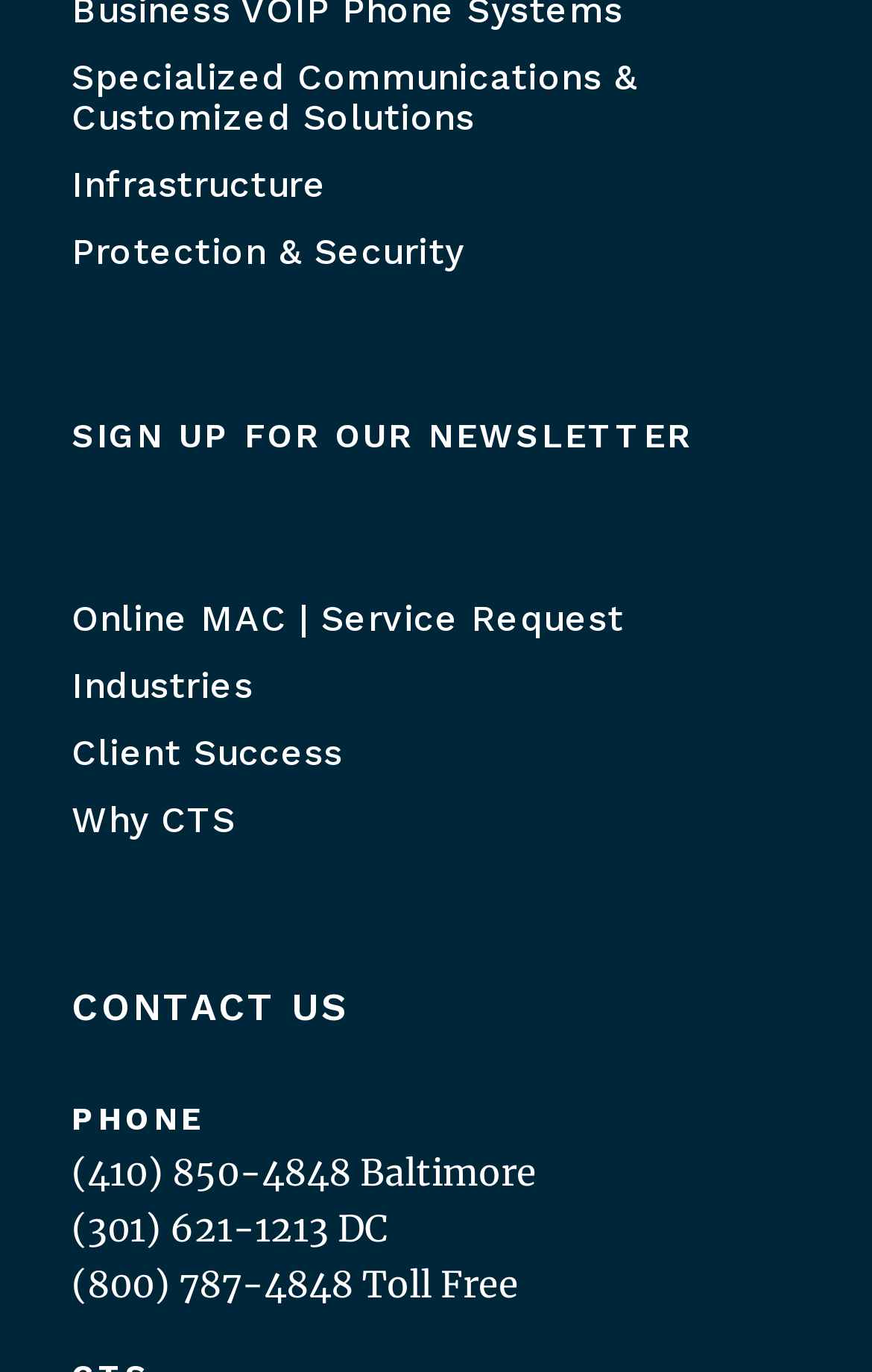Determine the bounding box coordinates for the clickable element to execute this instruction: "Request a service online". Provide the coordinates as four float numbers between 0 and 1, i.e., [left, top, right, bottom].

[0.082, 0.436, 0.715, 0.467]